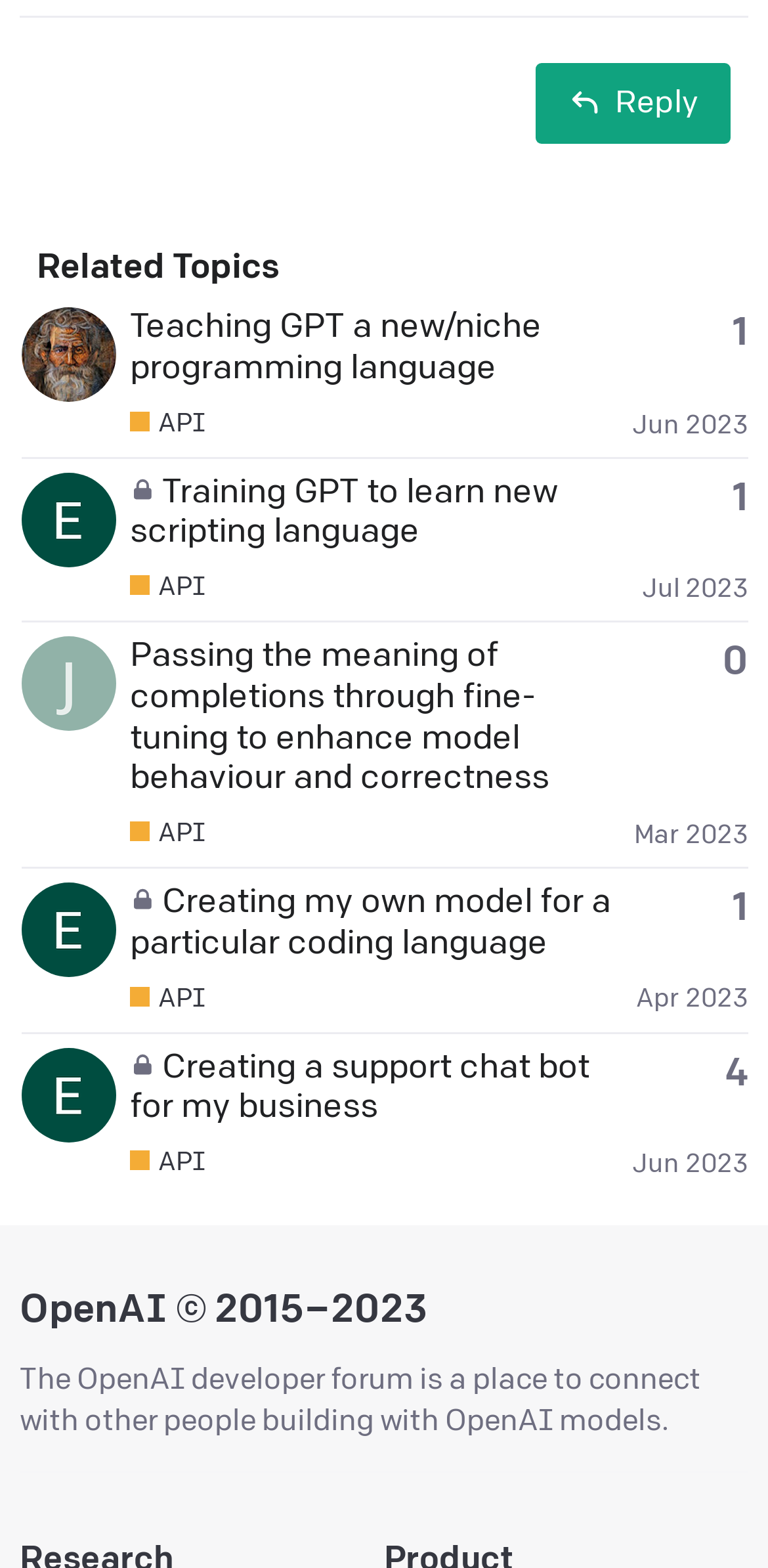Please respond to the question with a concise word or phrase:
What is the name of the latest poster in the first topic?

PaulBellow